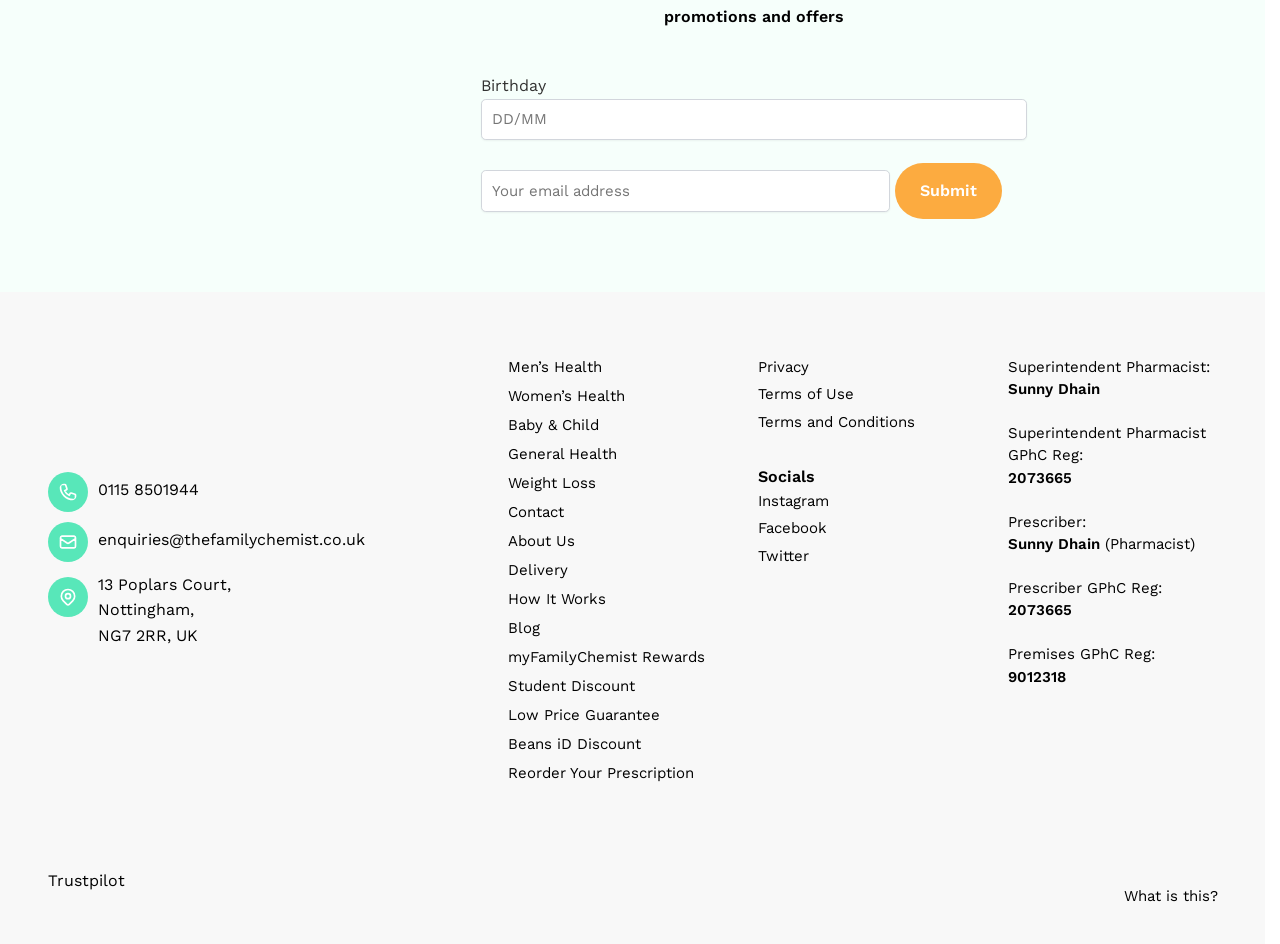Determine the bounding box for the UI element as described: "Twitter". The coordinates should be represented as four float numbers between 0 and 1, formatted as [left, top, right, bottom].

[0.592, 0.565, 0.632, 0.589]